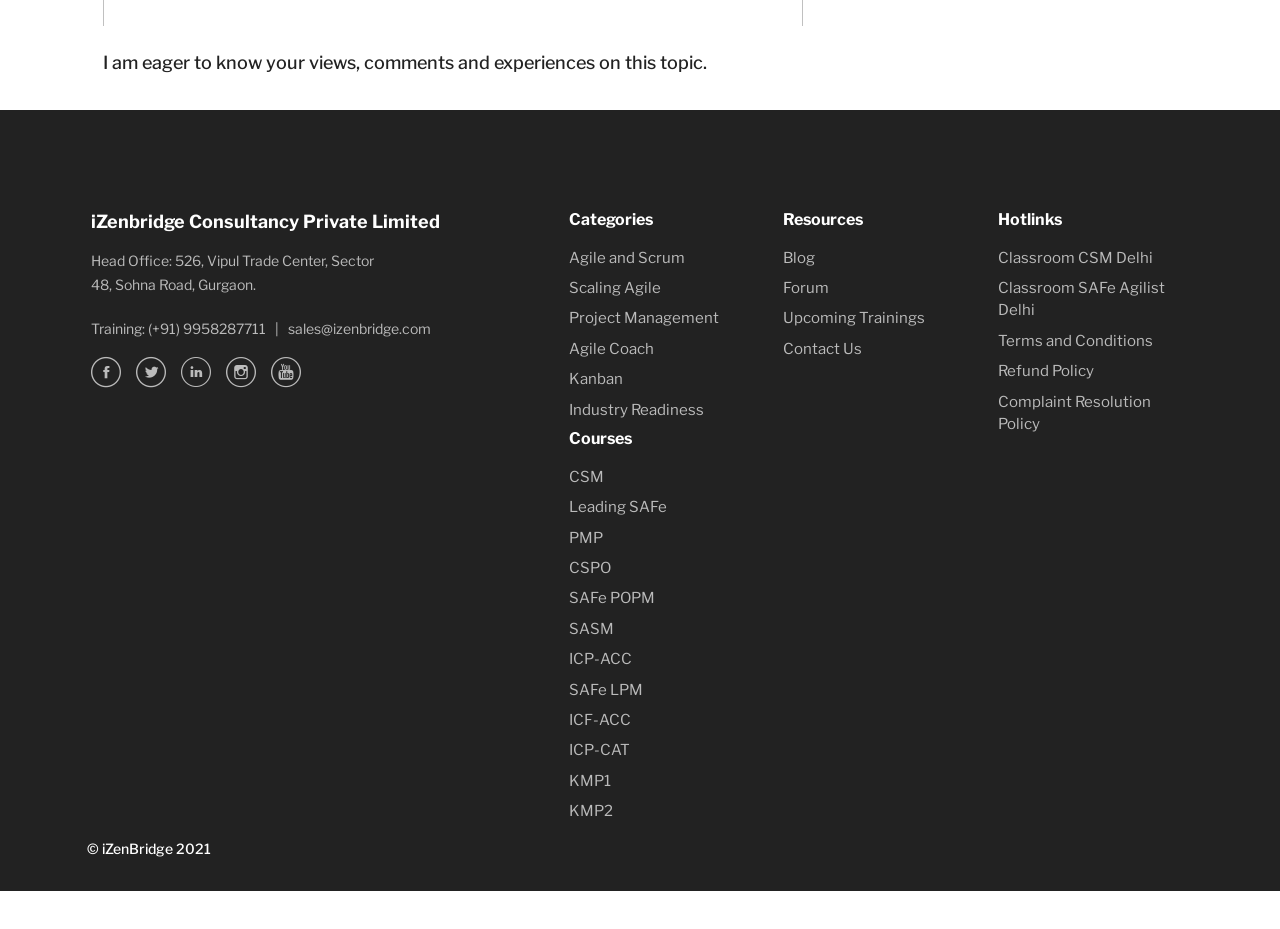Show the bounding box coordinates of the region that should be clicked to follow the instruction: "Click the 'Agile and Scrum' link."

[0.444, 0.268, 0.535, 0.287]